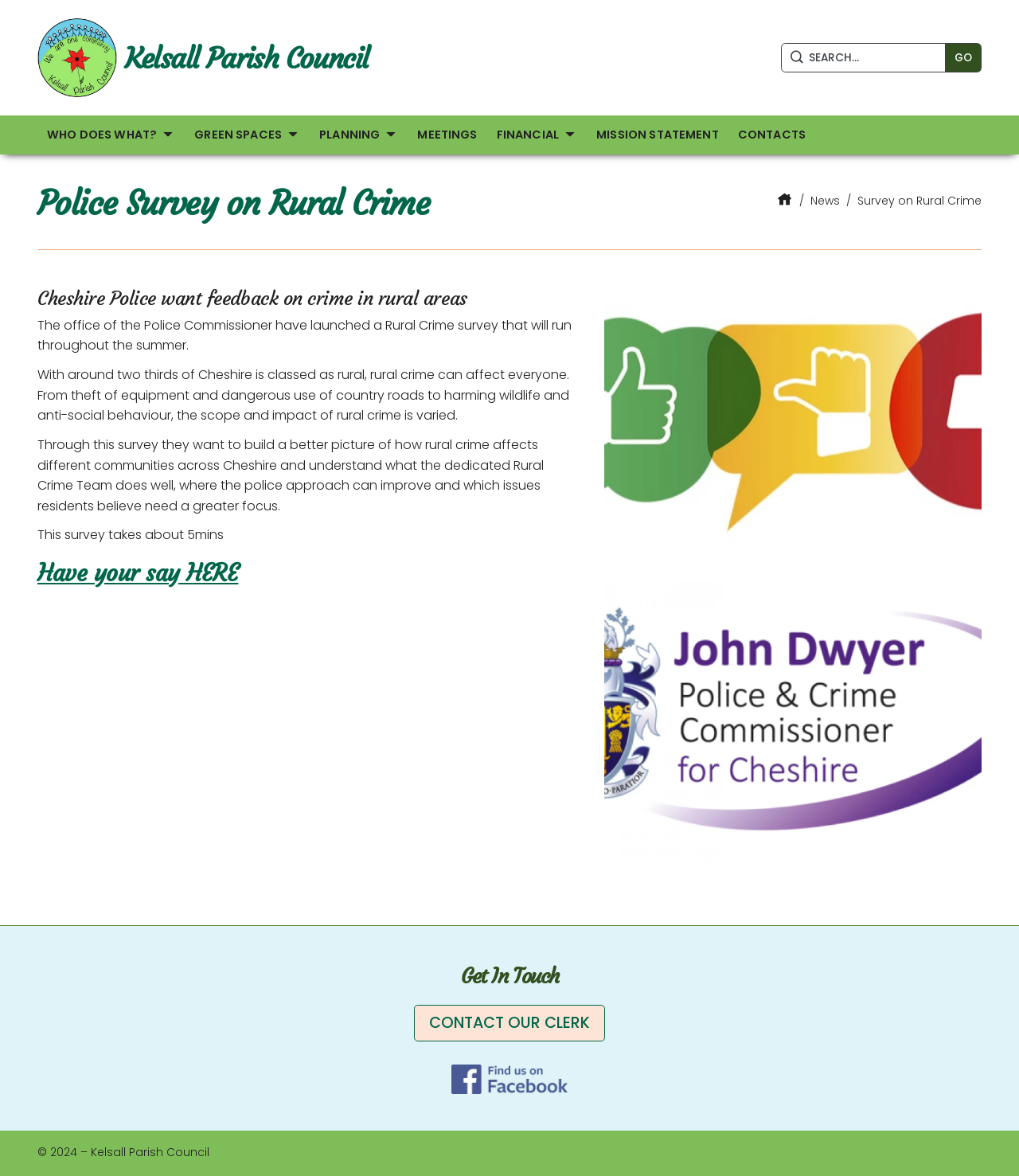Please study the image and answer the question comprehensively:
What is the purpose of the Rural Crime survey?

I found the answer by reading the text on the webpage, which states that the survey aims to 'build a better picture of how rural crime affects different communities across Cheshire and understand what the dedicated Rural Crime Team does well, where the police approach can improve and which issues residents believe need a greater focus'.